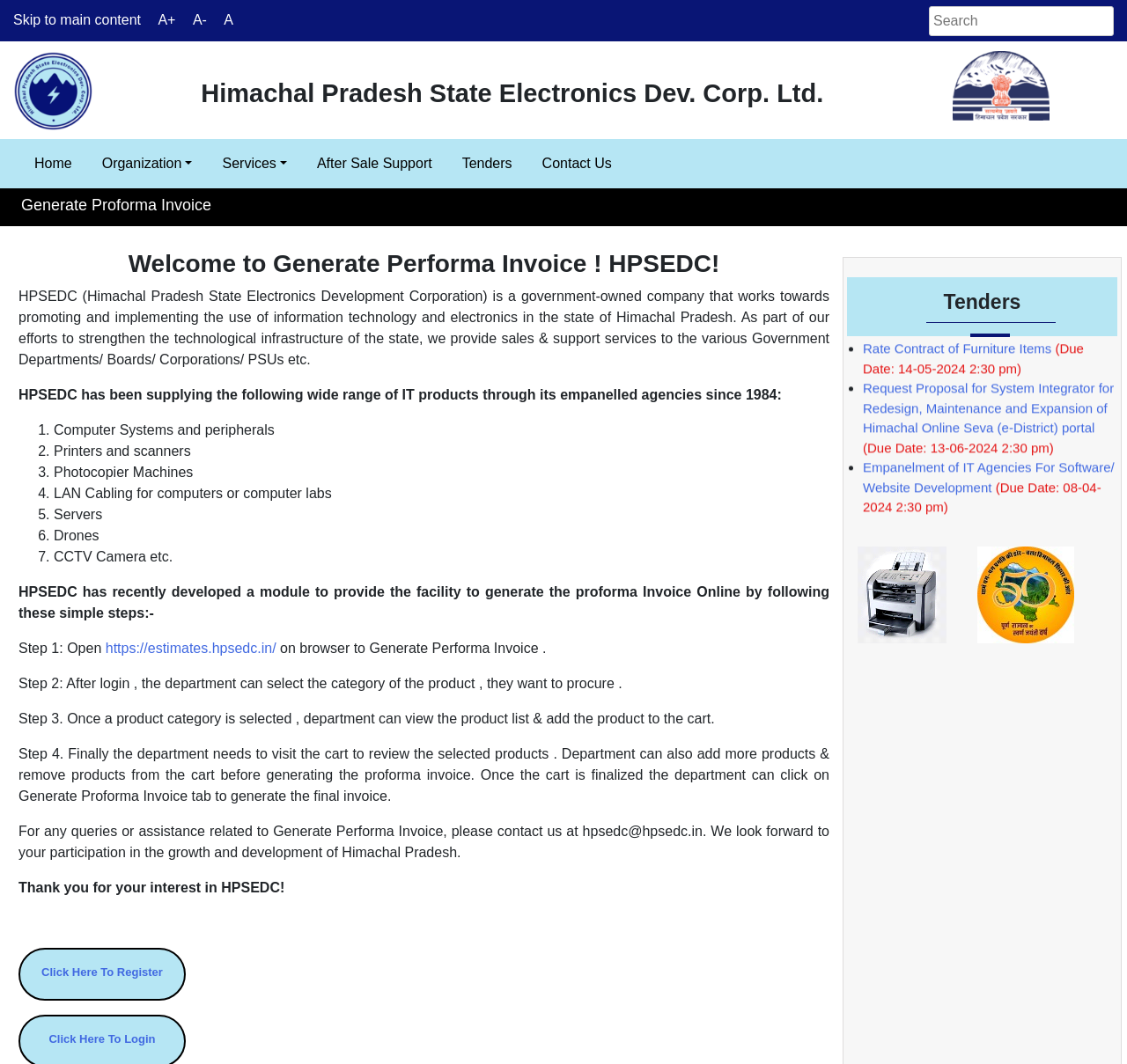Can you identify and provide the main heading of the webpage?

Generate Proforma Invoice